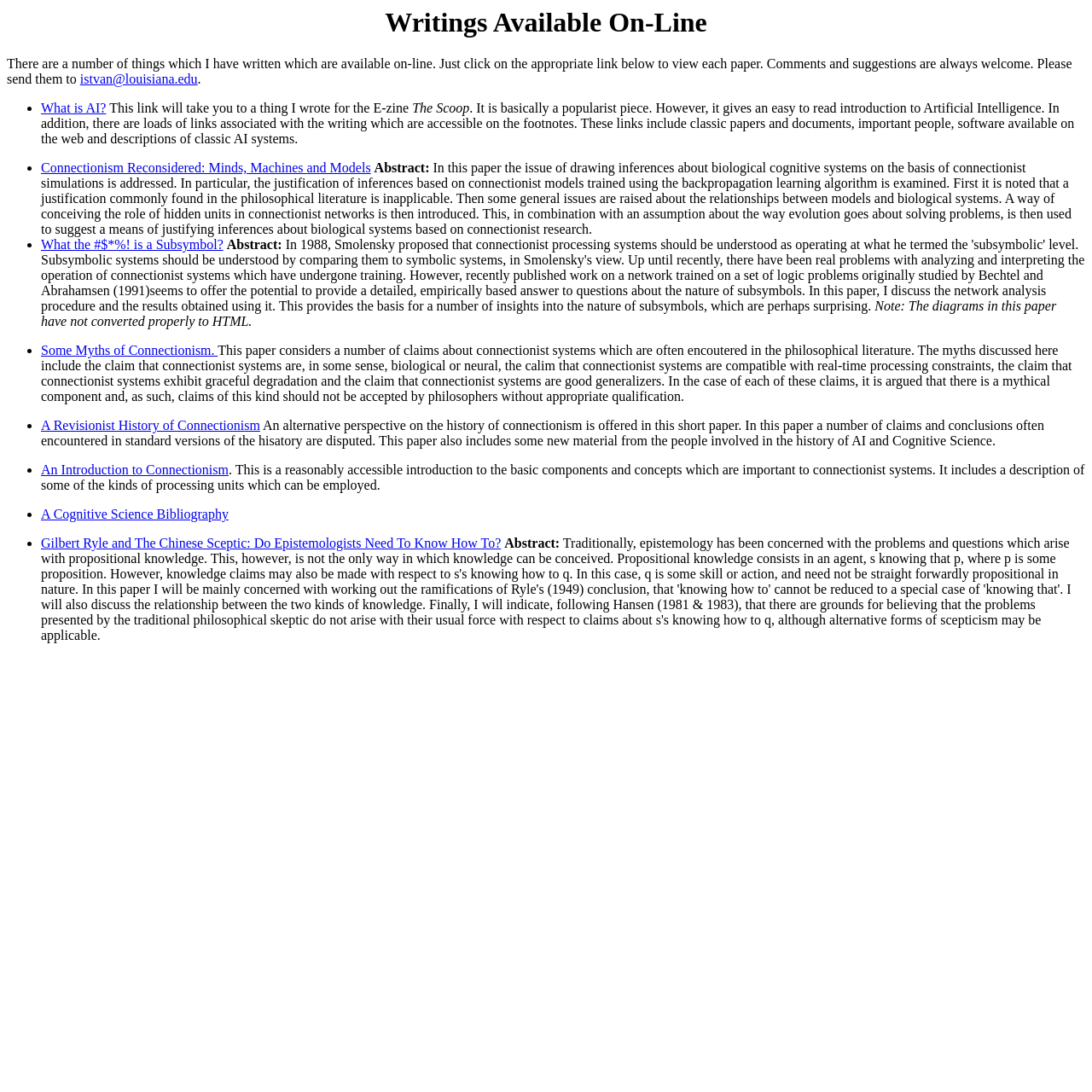Pinpoint the bounding box coordinates for the area that should be clicked to perform the following instruction: "Check the link 'istvan@louisiana.edu' for contact information".

[0.073, 0.066, 0.181, 0.079]